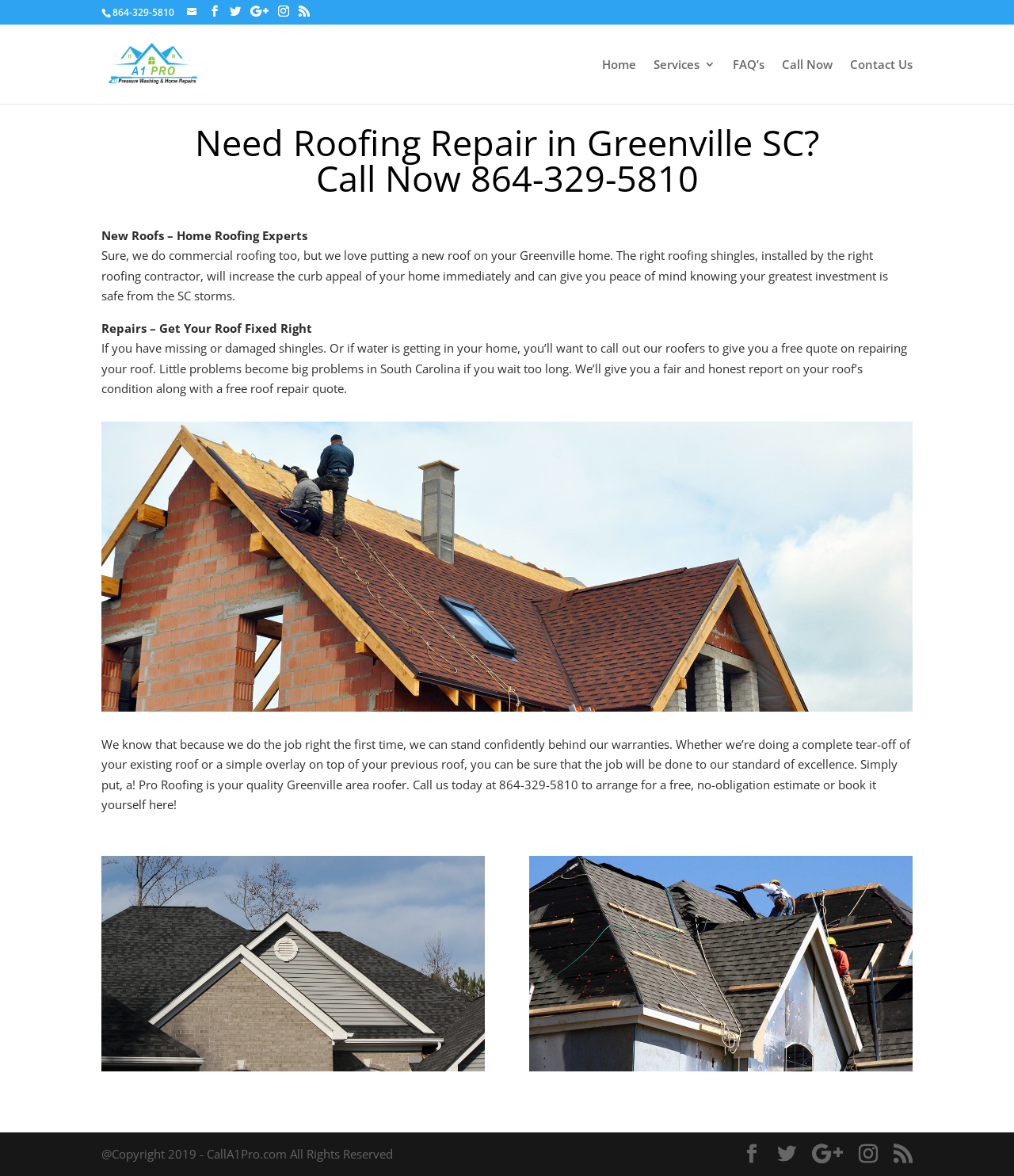What is the main service offered by the company?
Refer to the image and offer an in-depth and detailed answer to the question.

The main service offered by the company is roofing, as indicated by the heading 'Need Roofing Repair in Greenville SC? Call Now 864-329-5810' and the various sections on the webpage discussing roofing services.